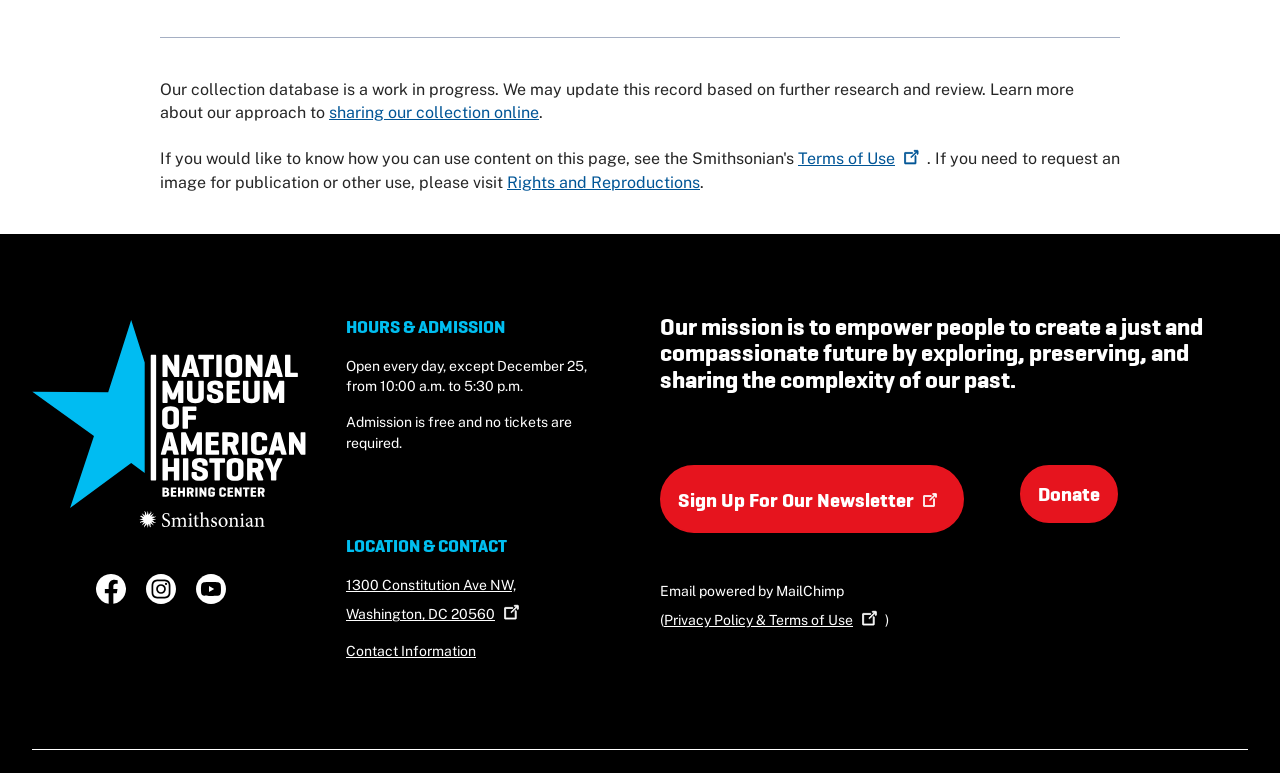What is the museum's address?
Provide a thorough and detailed answer to the question.

I found the address by looking at the 'LOCATION & CONTACT' section, where it lists the museum's address as a link. The address is '1300 Constitution Ave NW, Washington, DC 20560'.